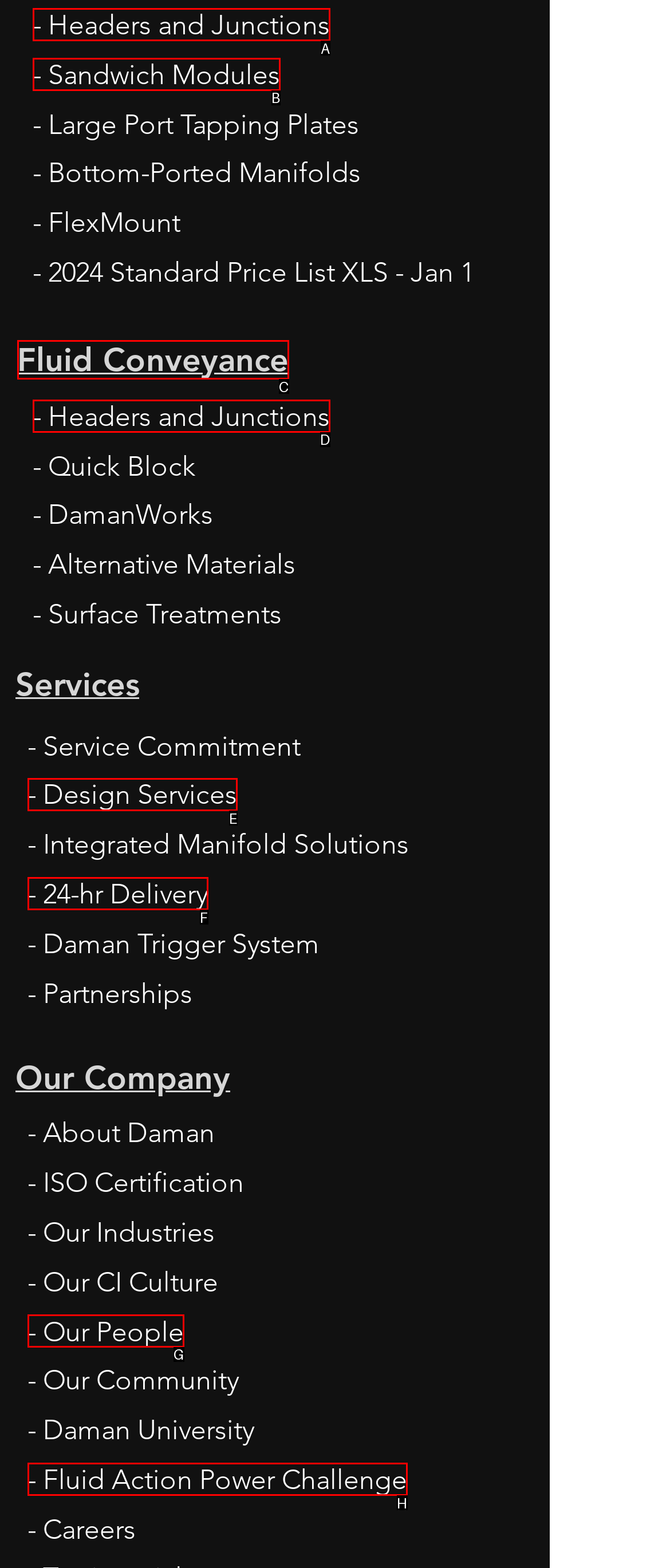Choose the UI element you need to click to carry out the task: Register online at IGS-NA.org.
Respond with the corresponding option's letter.

None